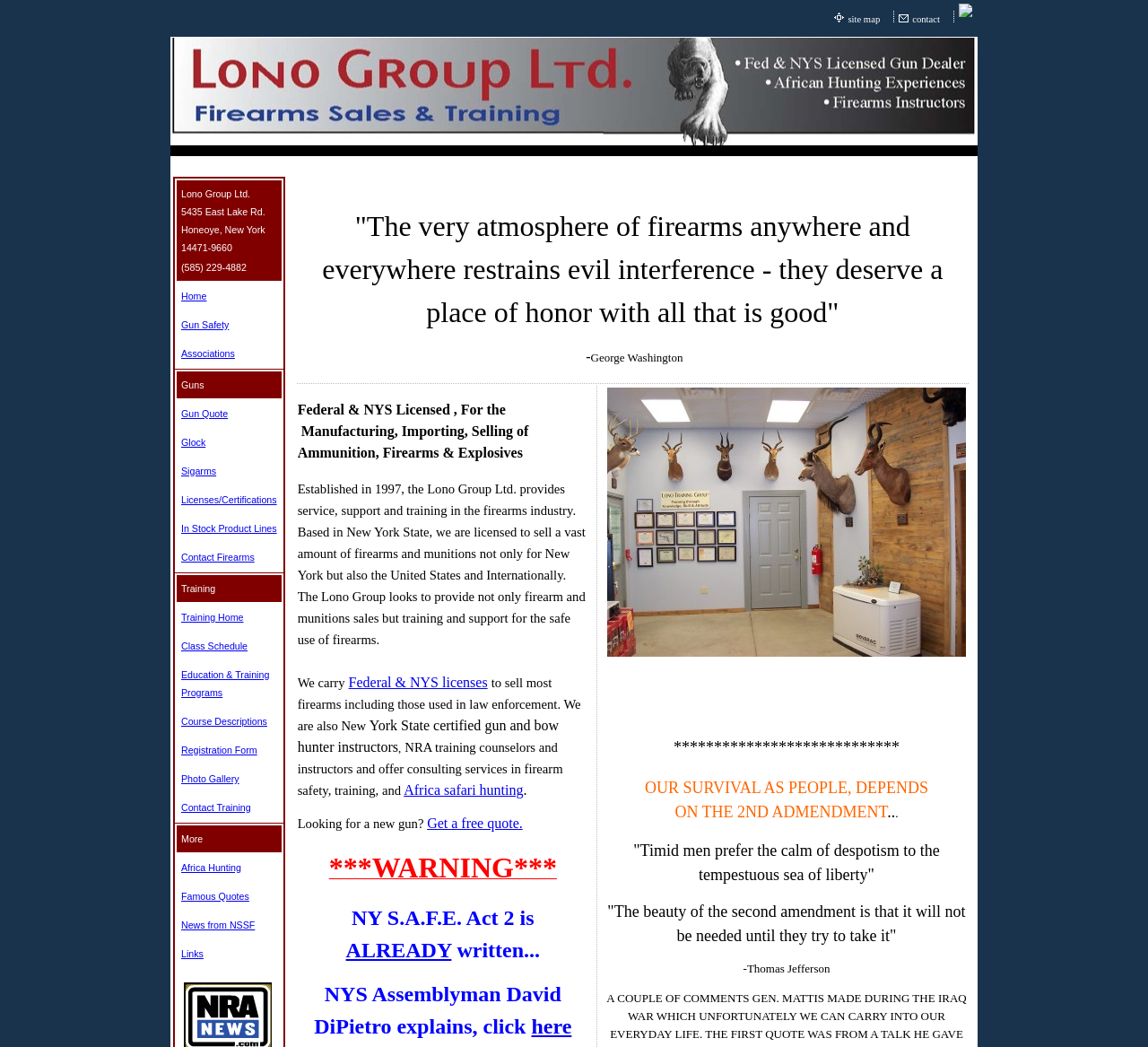Locate the UI element described as follows: "alt="Best in Winnipeg"". Return the bounding box coordinates as four float numbers between 0 and 1 in the order [left, top, right, bottom].

None